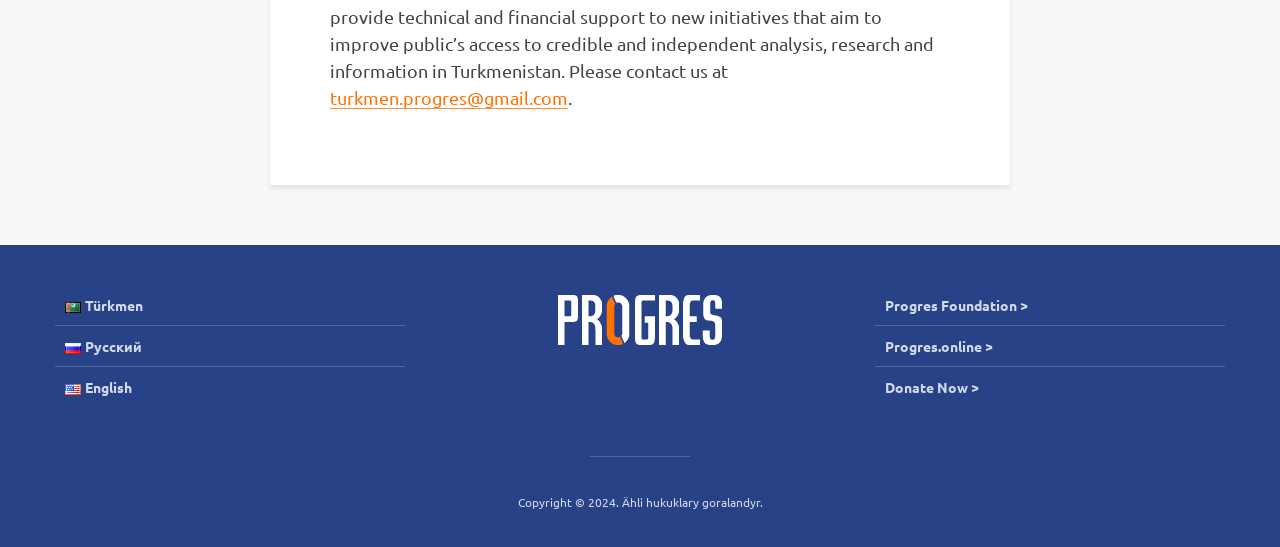Extract the bounding box of the UI element described as: "English".

[0.043, 0.671, 0.316, 0.744]